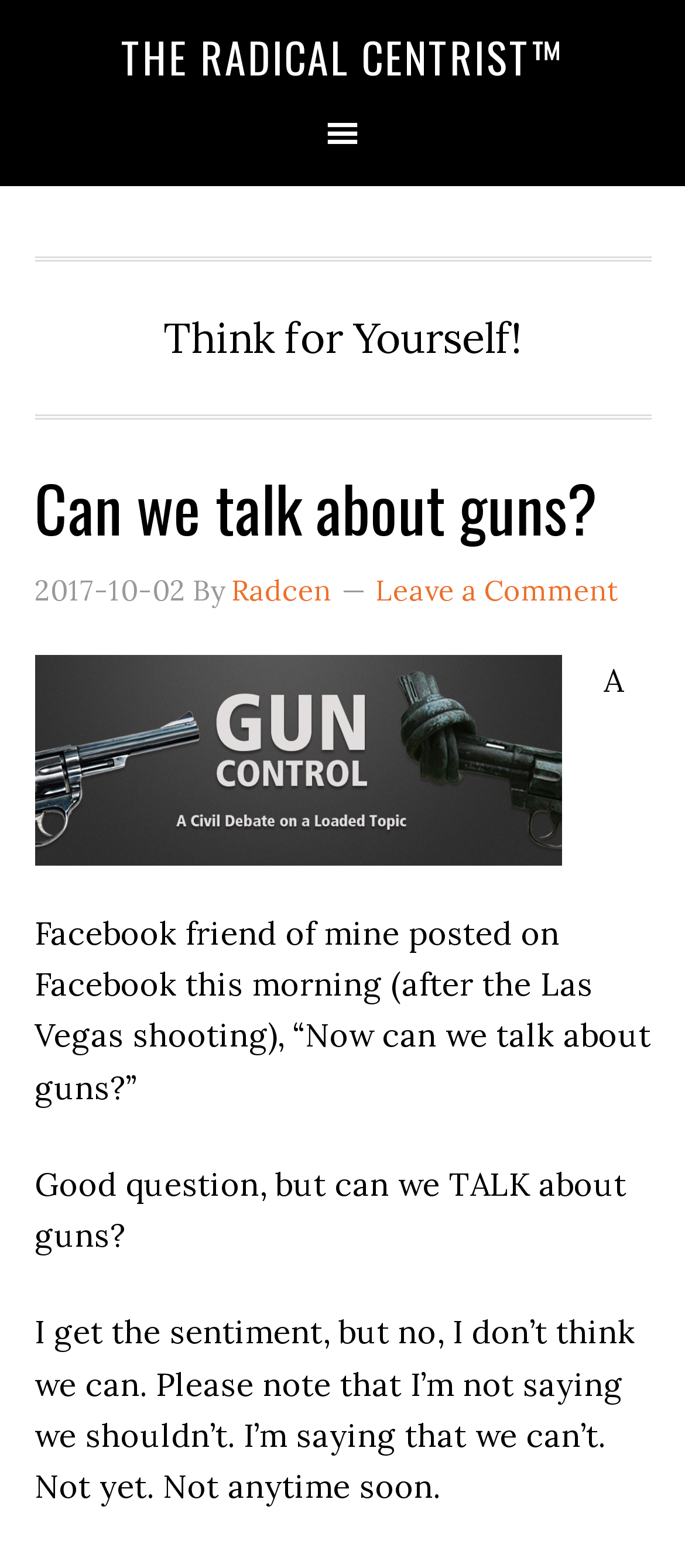What is the topic of discussion in this article? Observe the screenshot and provide a one-word or short phrase answer.

Guns